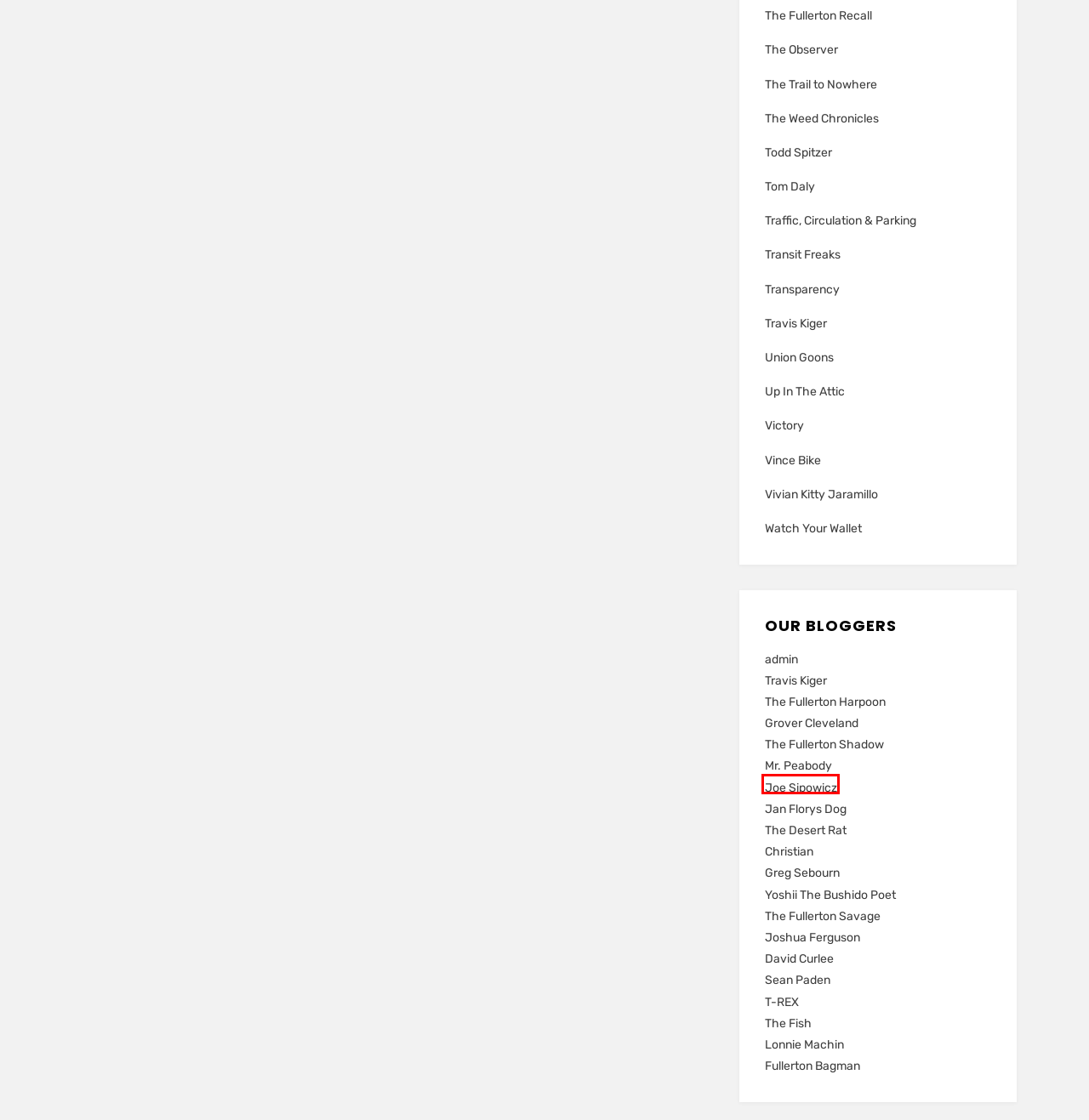A screenshot of a webpage is given with a red bounding box around a UI element. Choose the description that best matches the new webpage shown after clicking the element within the red bounding box. Here are the candidates:
A. Jan Florys Dog, Author at Friends For Fullerton's Future
B. Joe Sipowicz, Author at Friends For Fullerton's Future
C. The Desert Rat, Author at Friends For Fullerton's Future
D. Up In The Attic Archives - Friends For Fullerton's Future
E. David Curlee, Author at Friends For Fullerton's Future
F. Sean Paden, Author at Friends For Fullerton's Future
G. Tom Daly Archives - Friends For Fullerton's Future
H. Watch Your Wallet Archives - Friends For Fullerton's Future

B